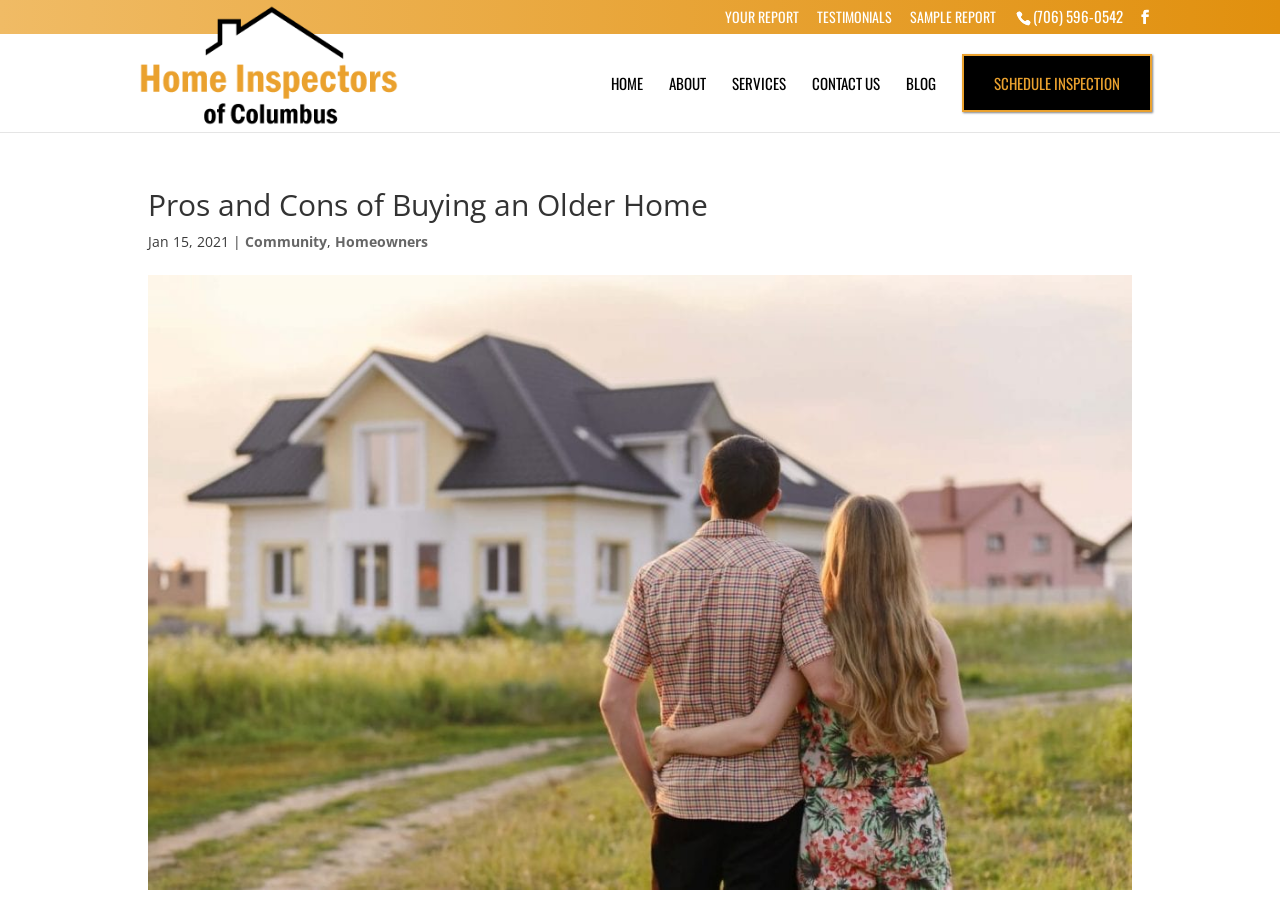Using the provided description: "Homeowners", find the bounding box coordinates of the corresponding UI element. The output should be four float numbers between 0 and 1, in the format [left, top, right, bottom].

[0.262, 0.252, 0.334, 0.273]